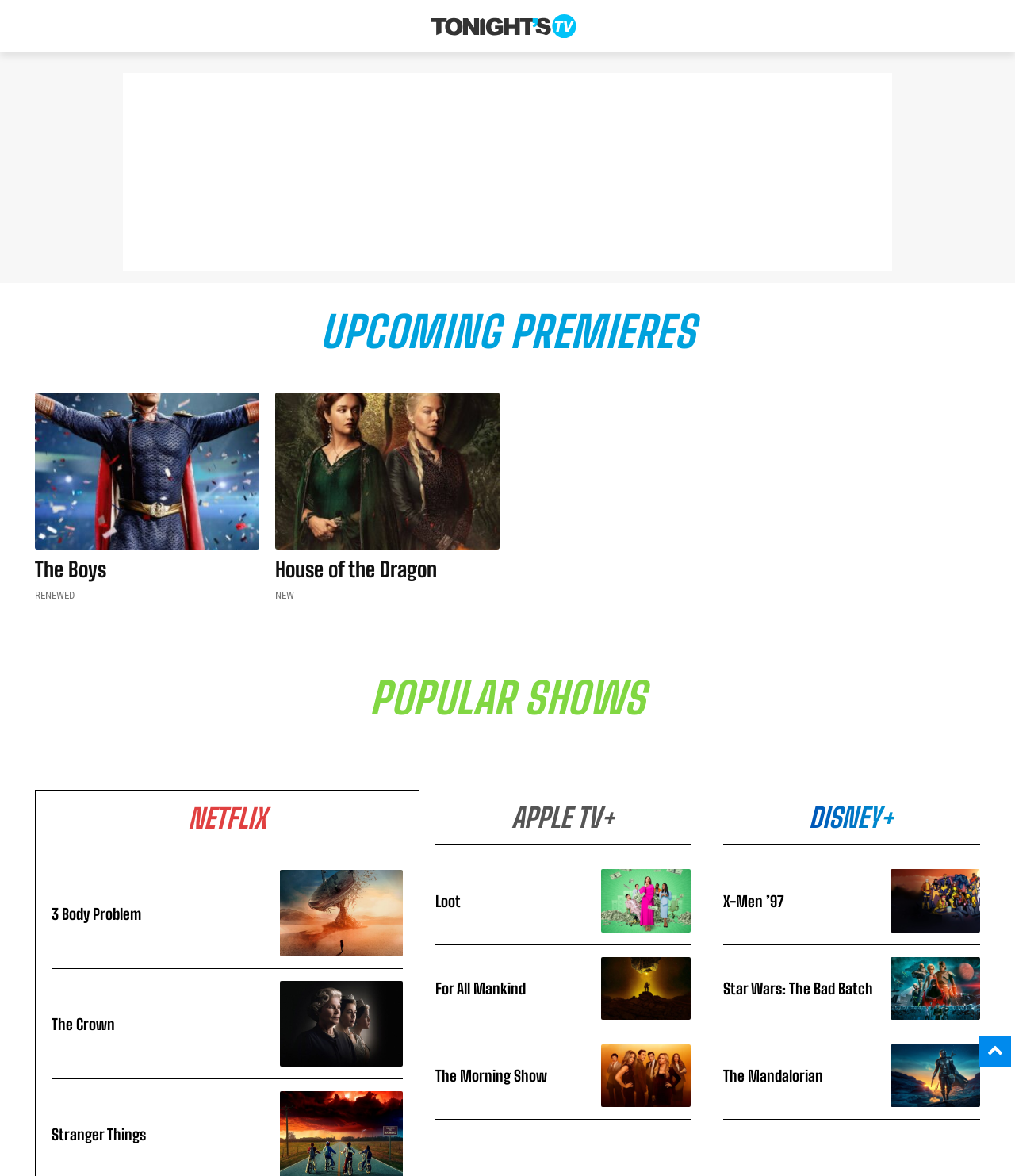Please determine the bounding box coordinates of the area that needs to be clicked to complete this task: 'Click on The Boys'. The coordinates must be four float numbers between 0 and 1, formatted as [left, top, right, bottom].

[0.034, 0.334, 0.255, 0.467]